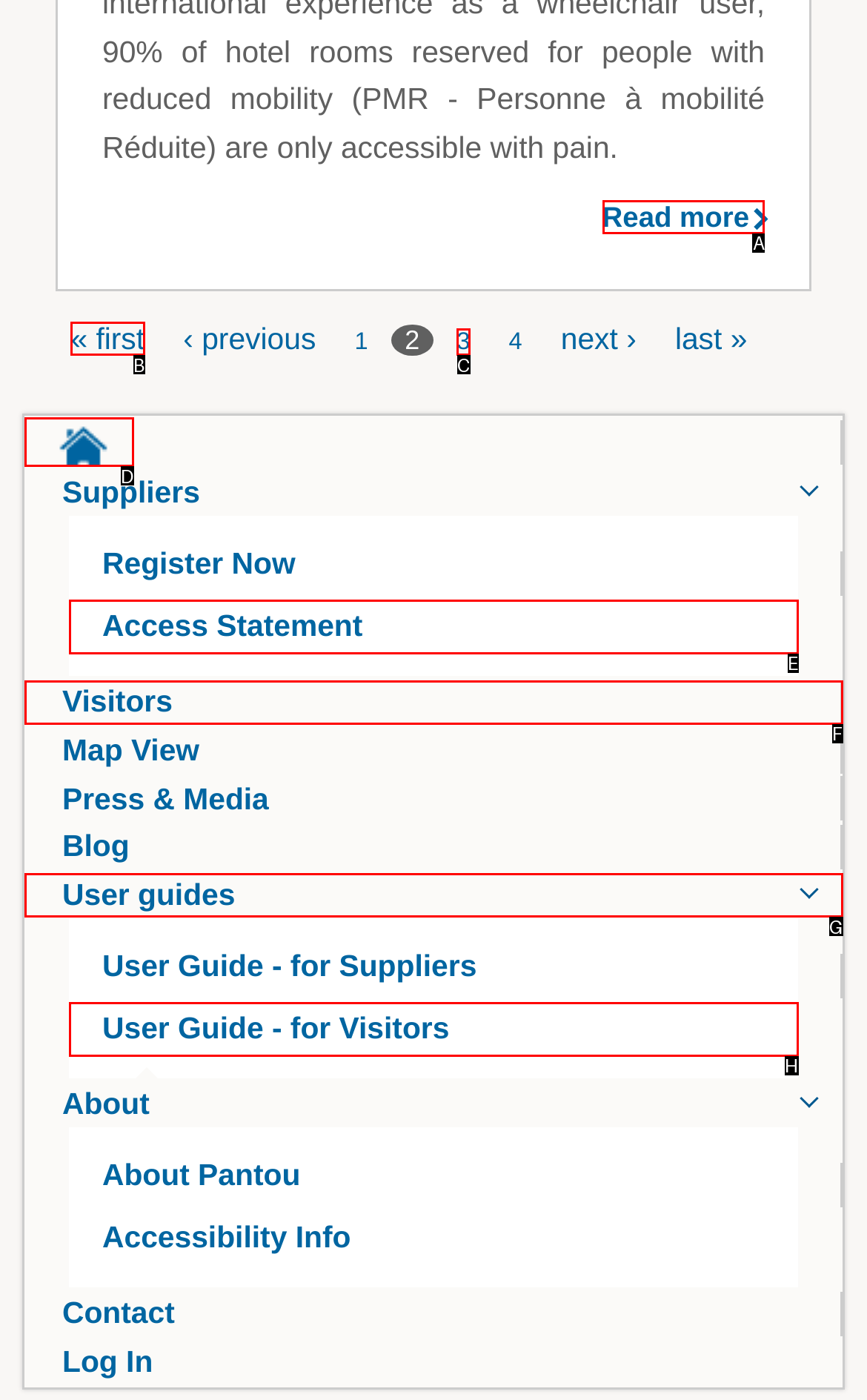Specify which element within the red bounding boxes should be clicked for this task: Read more Respond with the letter of the correct option.

A